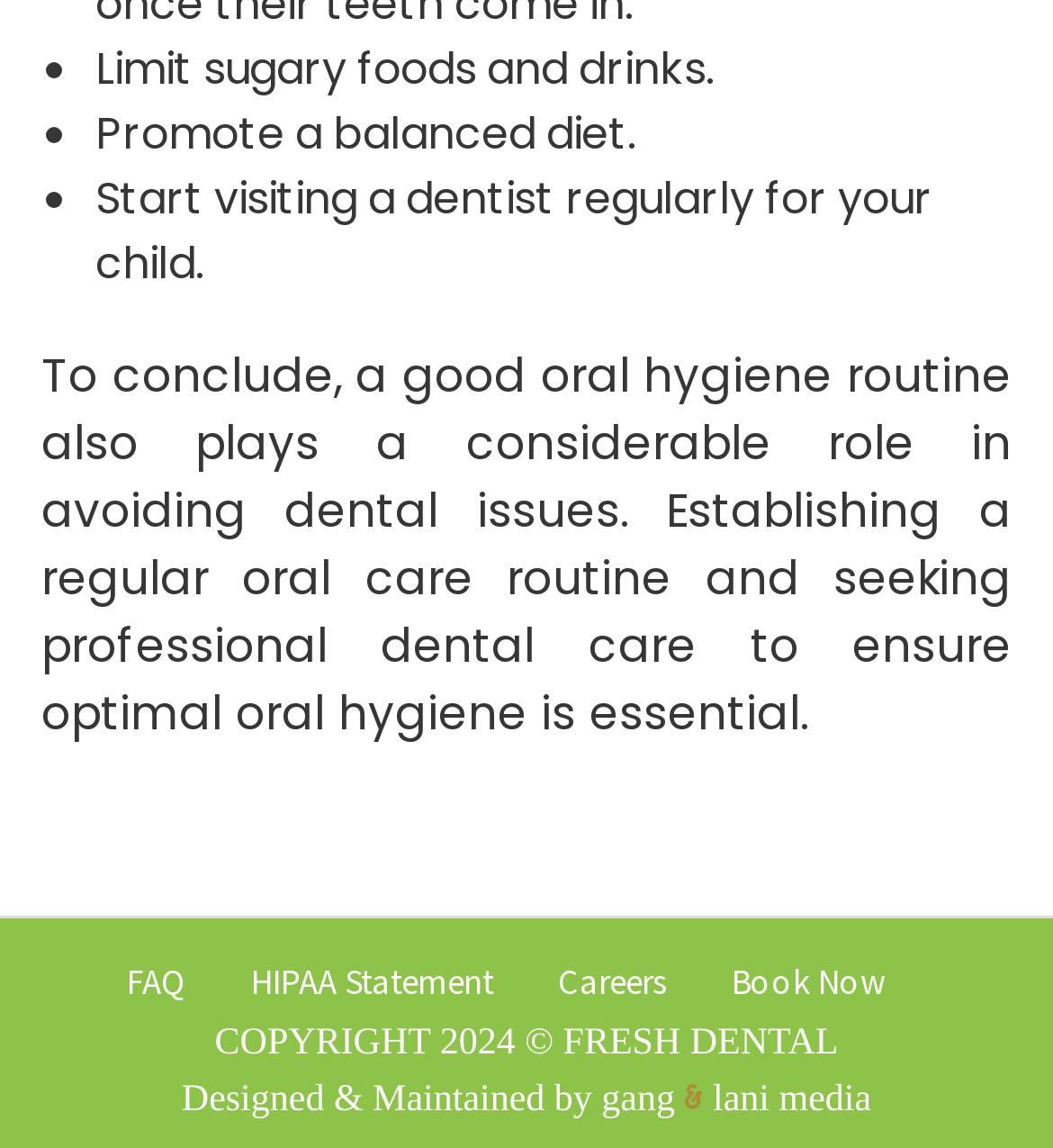Provide the bounding box coordinates of the HTML element described by the text: "HIPAA Statement".

[0.232, 0.827, 0.473, 0.882]